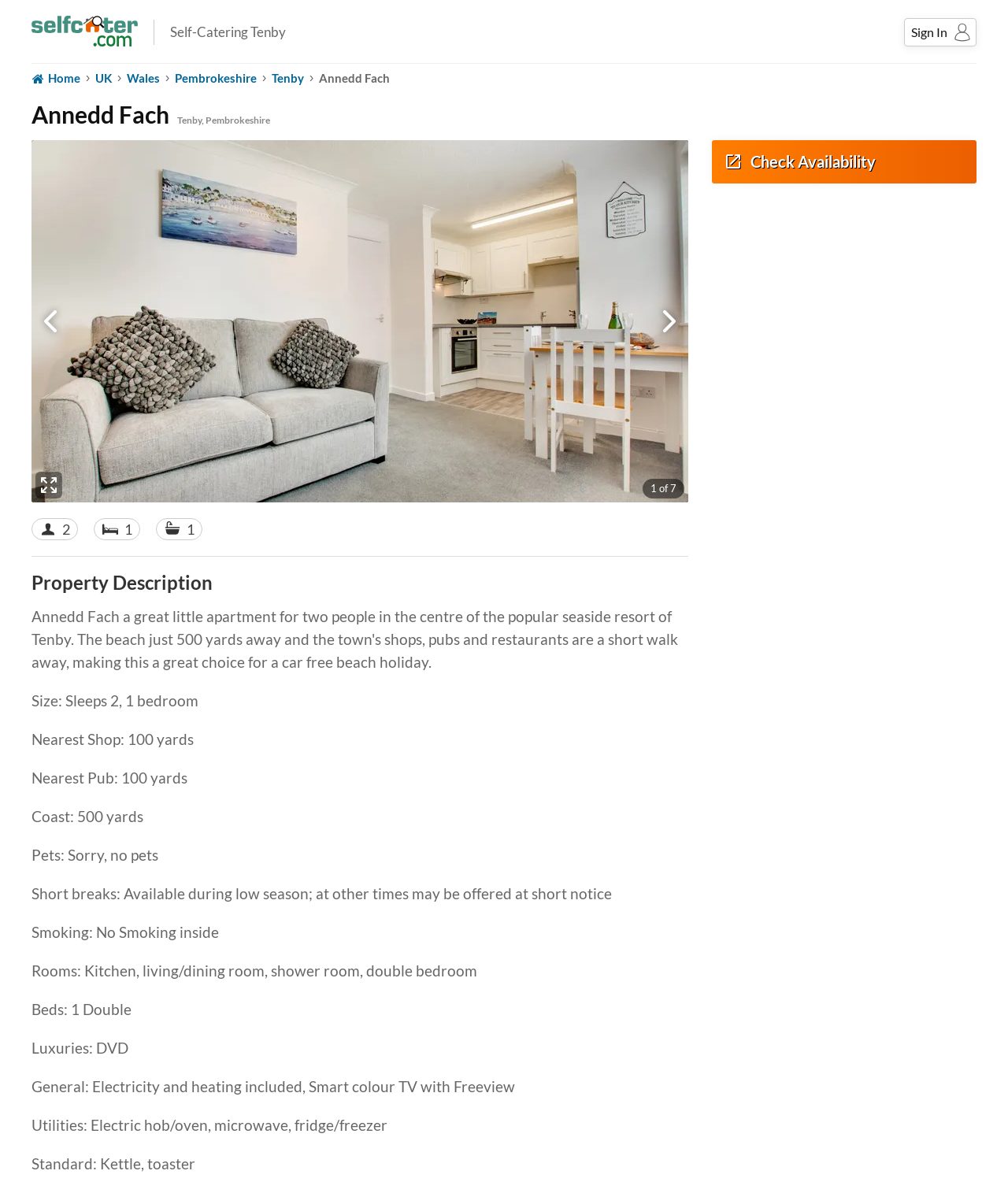Please determine the bounding box coordinates, formatted as (top-left x, top-left y, bottom-right x, bottom-right y), with all values as floating point numbers between 0 and 1. Identify the bounding box of the region described as: Tenby

[0.27, 0.053, 0.302, 0.077]